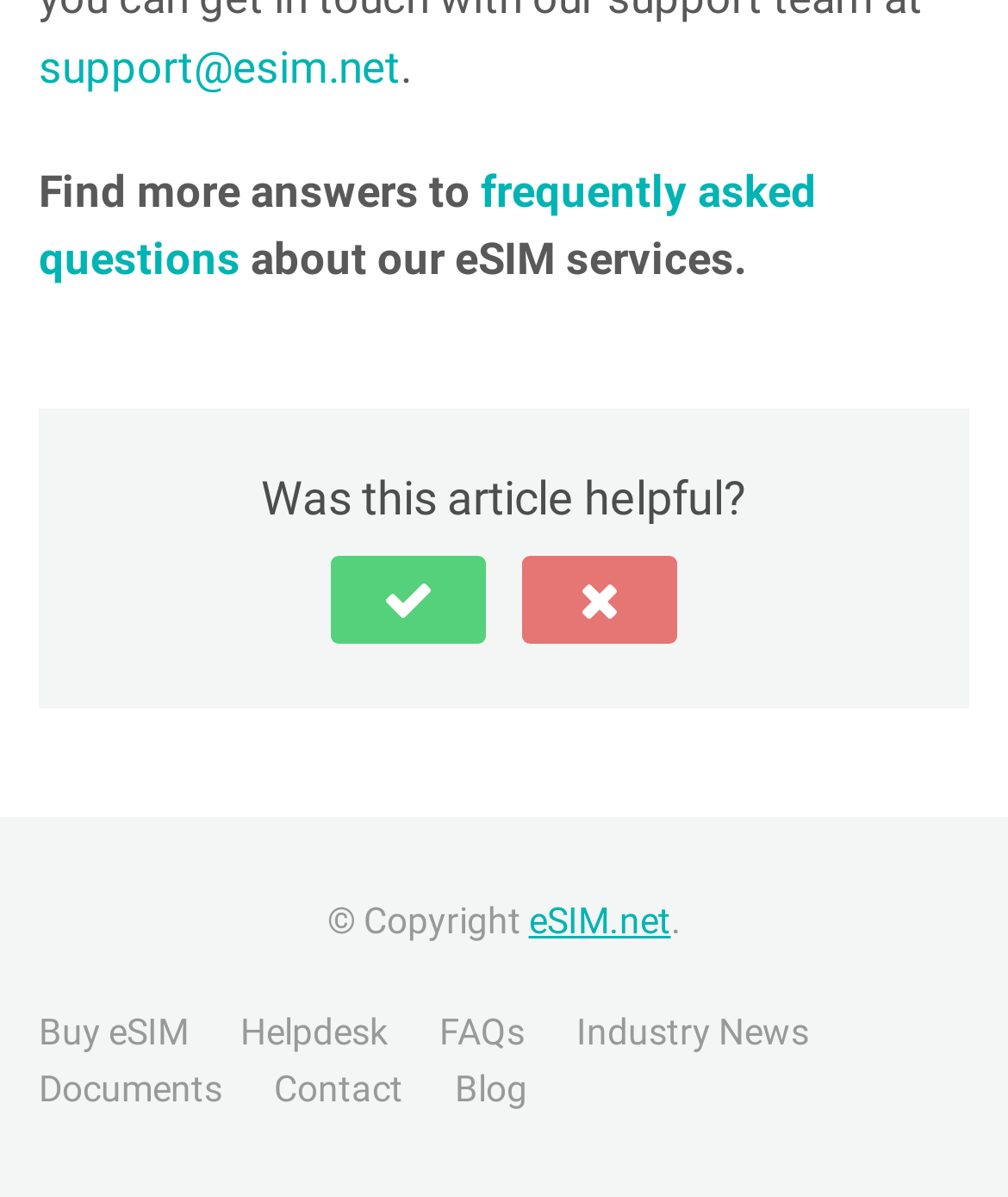Identify the bounding box coordinates for the UI element that matches this description: "Buy eSIM".

[0.038, 0.846, 0.187, 0.88]